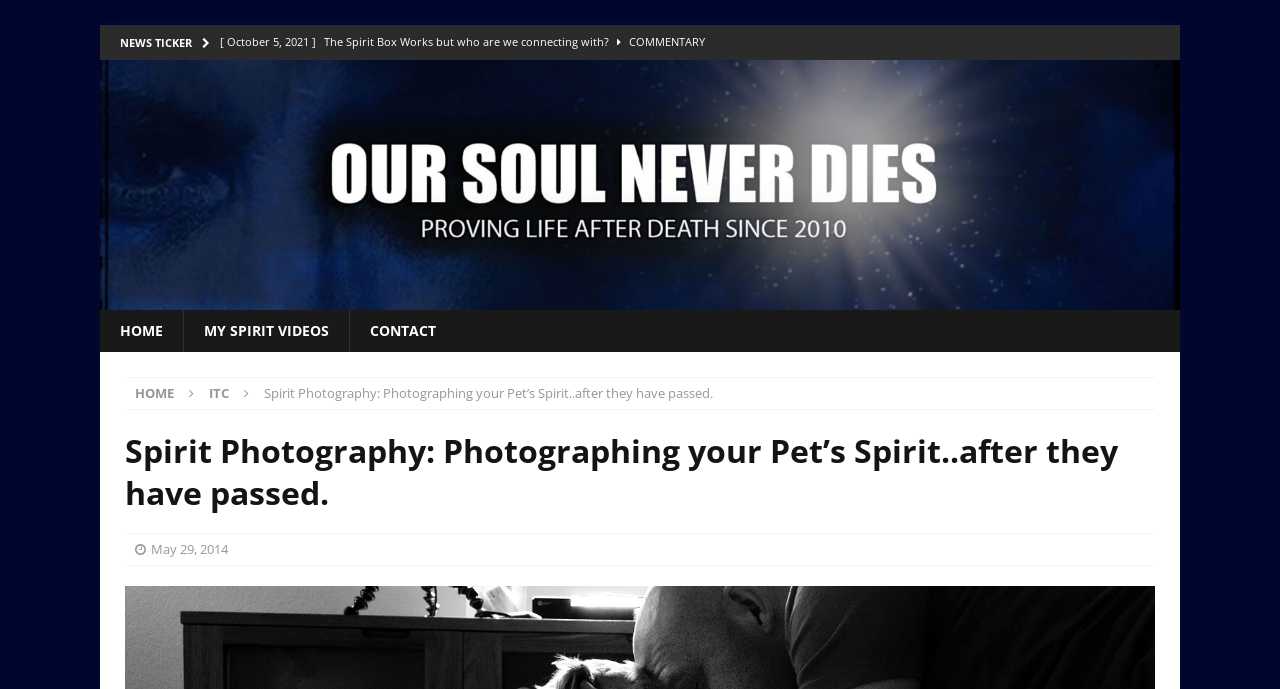Predict the bounding box of the UI element based on the description: "Home". The coordinates should be four float numbers between 0 and 1, formatted as [left, top, right, bottom].

[0.078, 0.45, 0.143, 0.511]